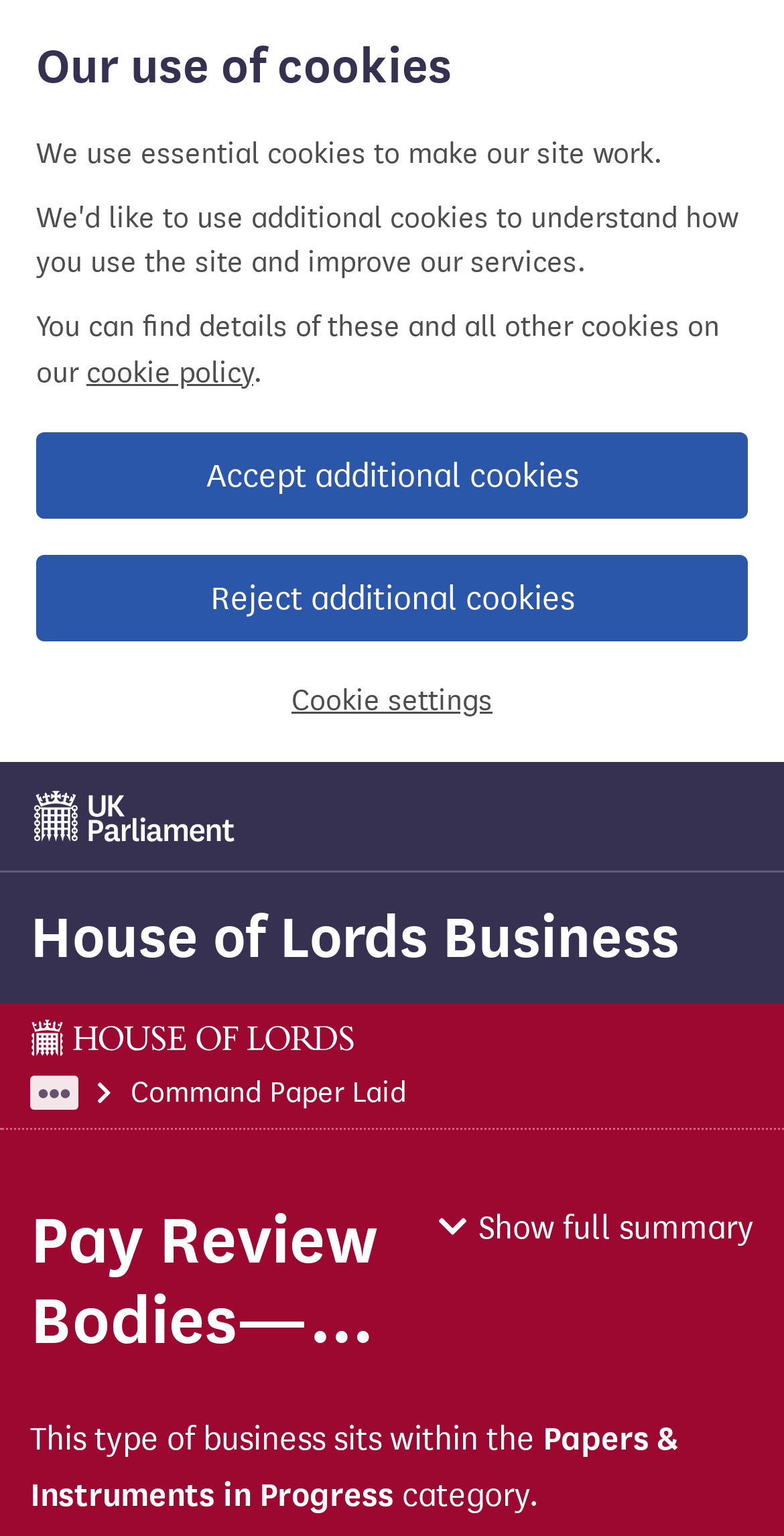Could you highlight the region that needs to be clicked to execute the instruction: "expand hidden items"?

[0.038, 0.7, 0.1, 0.723]